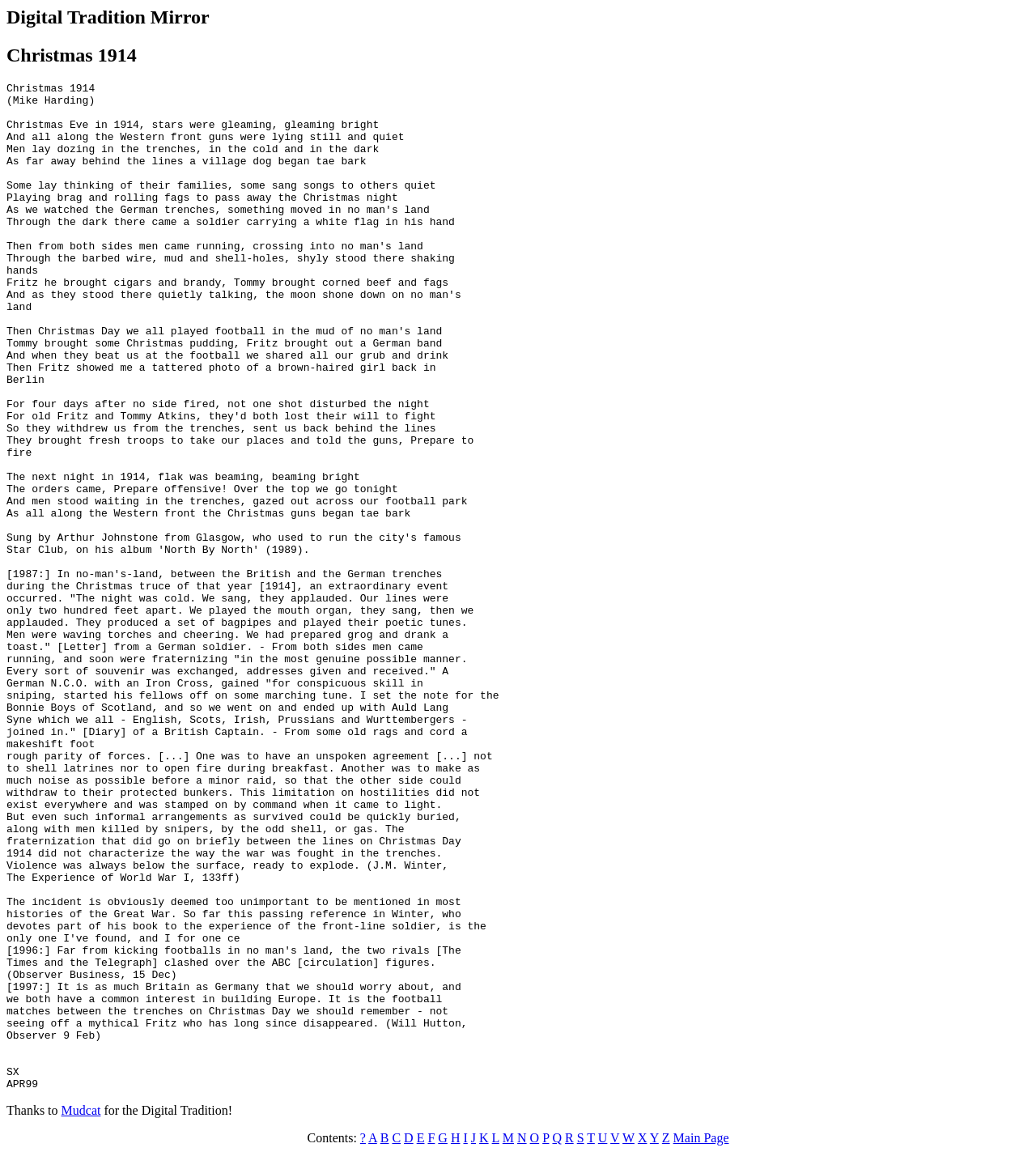Describe the webpage meticulously, covering all significant aspects.

This webpage is about the Christmas Truce of 1914 during World War I. At the top, there are two headings: "Digital Tradition Mirror" and "Christmas 1914". Below these headings, there is a long poem or song lyrics about the Christmas Truce, describing the events that took place on Christmas Eve and Day in 1914. The poem is divided into several stanzas, with each stanza describing a different aspect of the truce, such as the soldiers' actions, the exchange of gifts, and the brief period of peace.

To the right of the poem, there is a column of links, labeled "Contents:", which appears to be an alphabetical index of topics or songs related to the Digital Tradition. There are 26 links, one for each letter of the alphabet, as well as a link to the "Main Page".

At the very bottom of the page, there are three lines of text: "Thanks to", a link to "Mudcat", and the phrase "for the Digital Tradition!". This suggests that the content of the page was sourced from Mudcat, a digital archive of traditional music and folklore.

Overall, the webpage is a tribute to the Christmas Truce of 1914, presenting a poetic and historical account of the event, along with a collection of related resources and links.